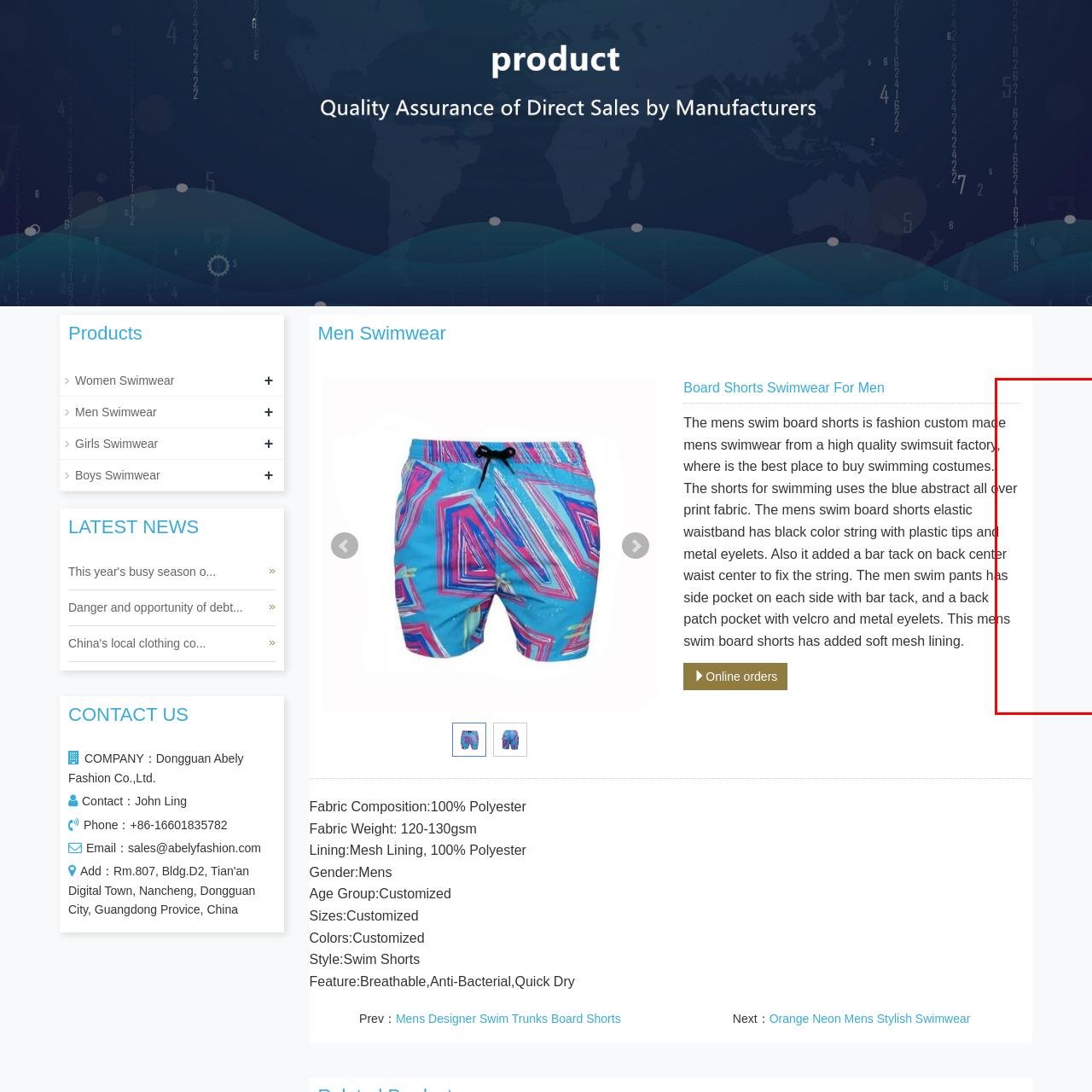Provide an elaborate description of the visual elements present in the image enclosed by the red boundary.

This image showcases a stylish pair of men's board shorts designed for swimming. The swimwear features a vibrant blue abstract all-over print, enhancing its fashionable appeal. Equipped with an elastic waistband, these shorts include a black string with plastic tips and metal eyelets for a secure fit. Practicality is key, as the design incorporates side pockets on each side, complemented by a back patch pocket secured with velcro and metal eyelets. Additionally, the soft mesh lining ensures comfort, making these shorts not just trendy but also functional for various water activities. Perfect for those seeking comfortable and chic swimwear, these board shorts are a versatile addition to any summer wardrobe.